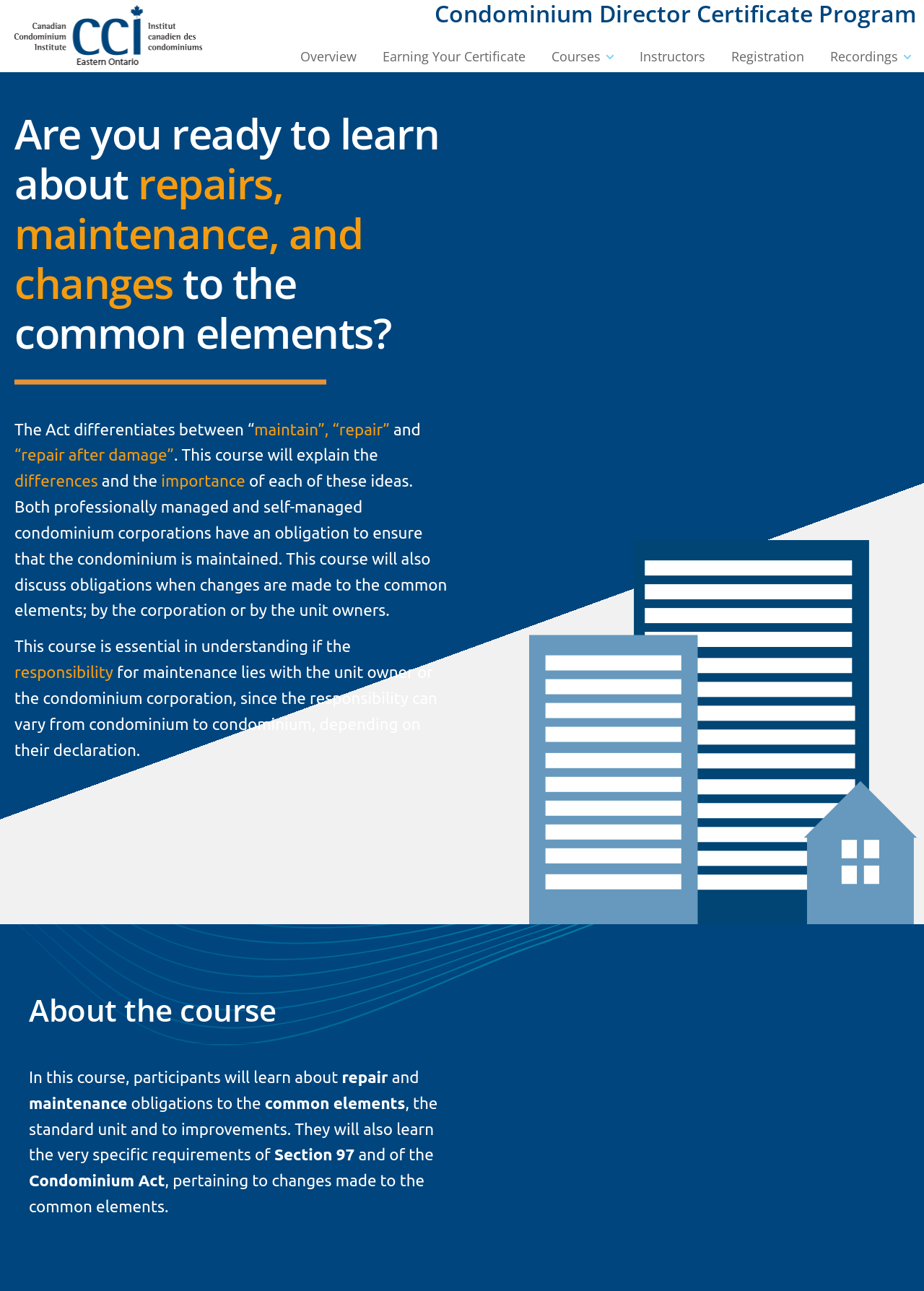What is the topic of the course described on this webpage?
Identify the answer in the screenshot and reply with a single word or phrase.

Repairs, maintenance, and changes to common elements